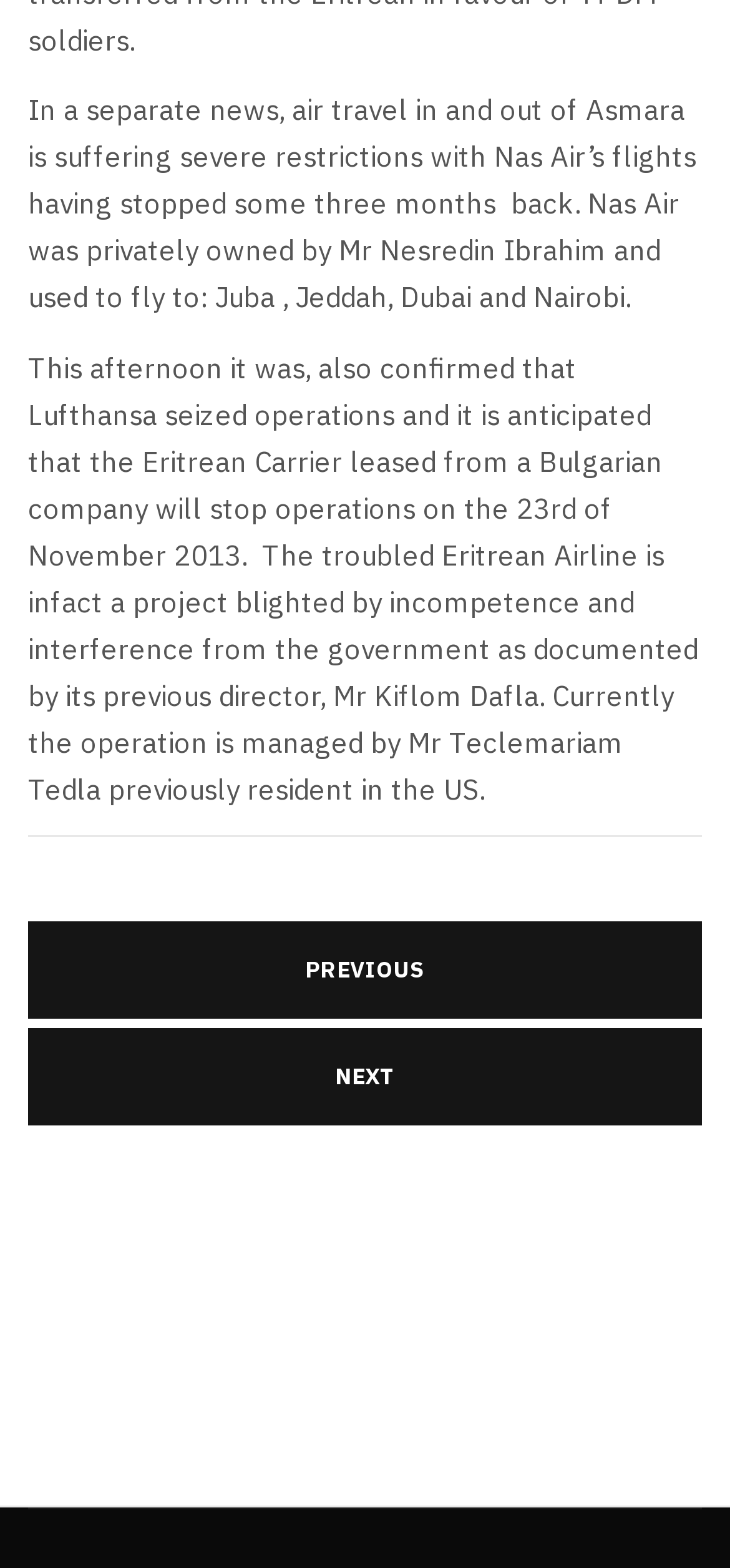Respond to the following query with just one word or a short phrase: 
How many destinations did Nas Air fly to?

Four